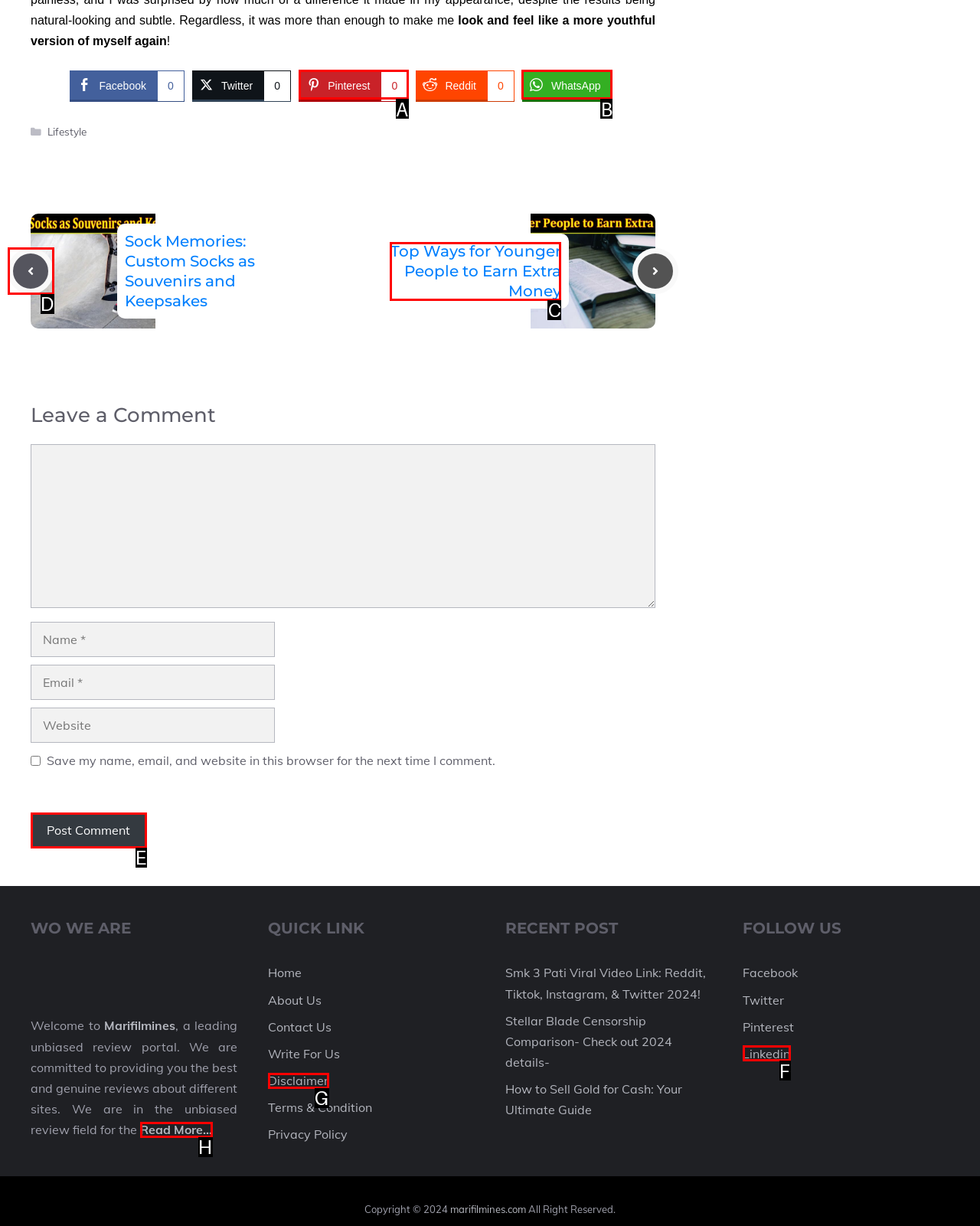Decide which UI element to click to accomplish the task: Click on the 'News' link
Respond with the corresponding option letter.

None